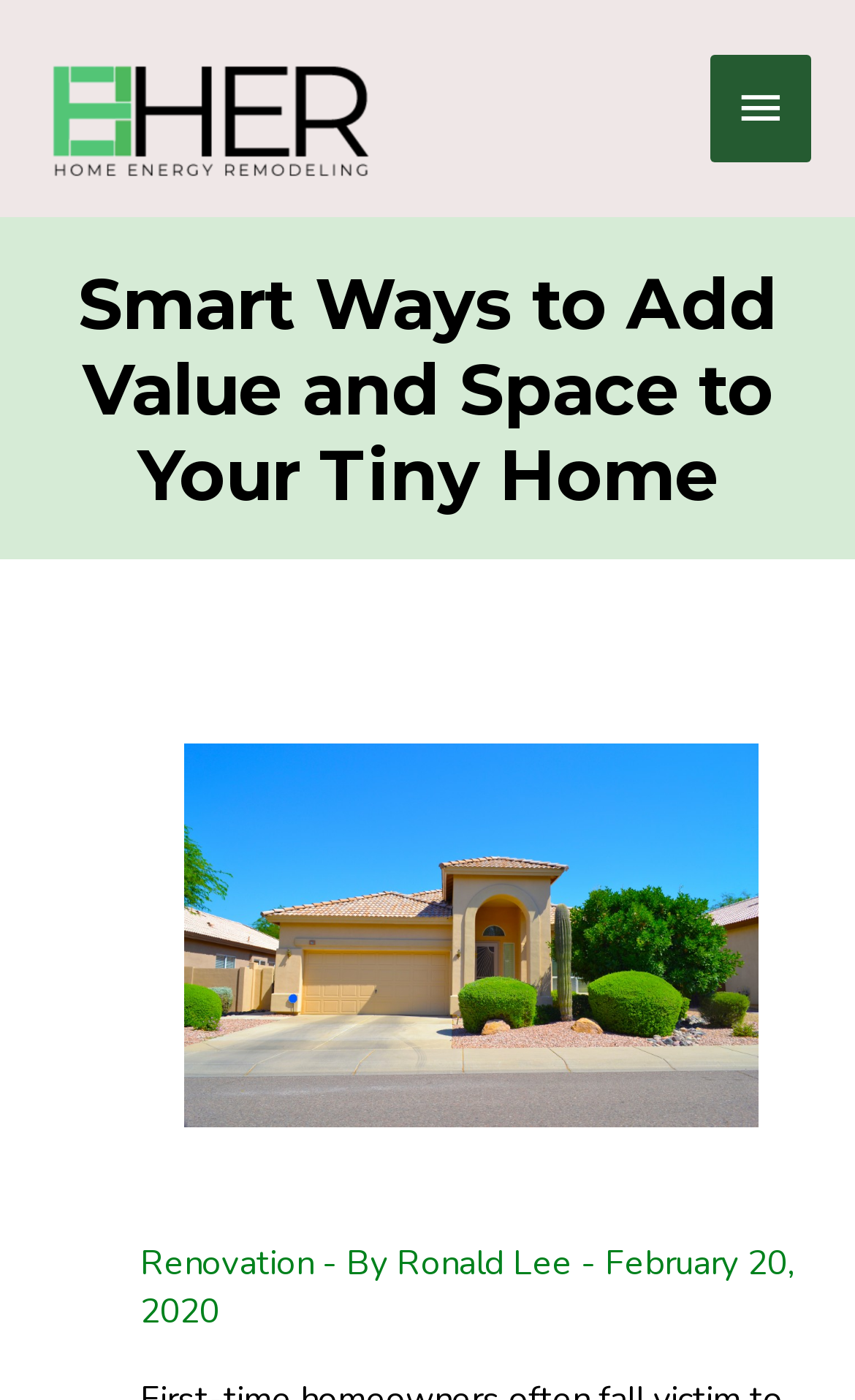Provide the bounding box coordinates in the format (top-left x, top-left y, bottom-right x, bottom-right y). All values are floating point numbers between 0 and 1. Determine the bounding box coordinate of the UI element described as: Renovation

[0.164, 0.884, 0.366, 0.917]